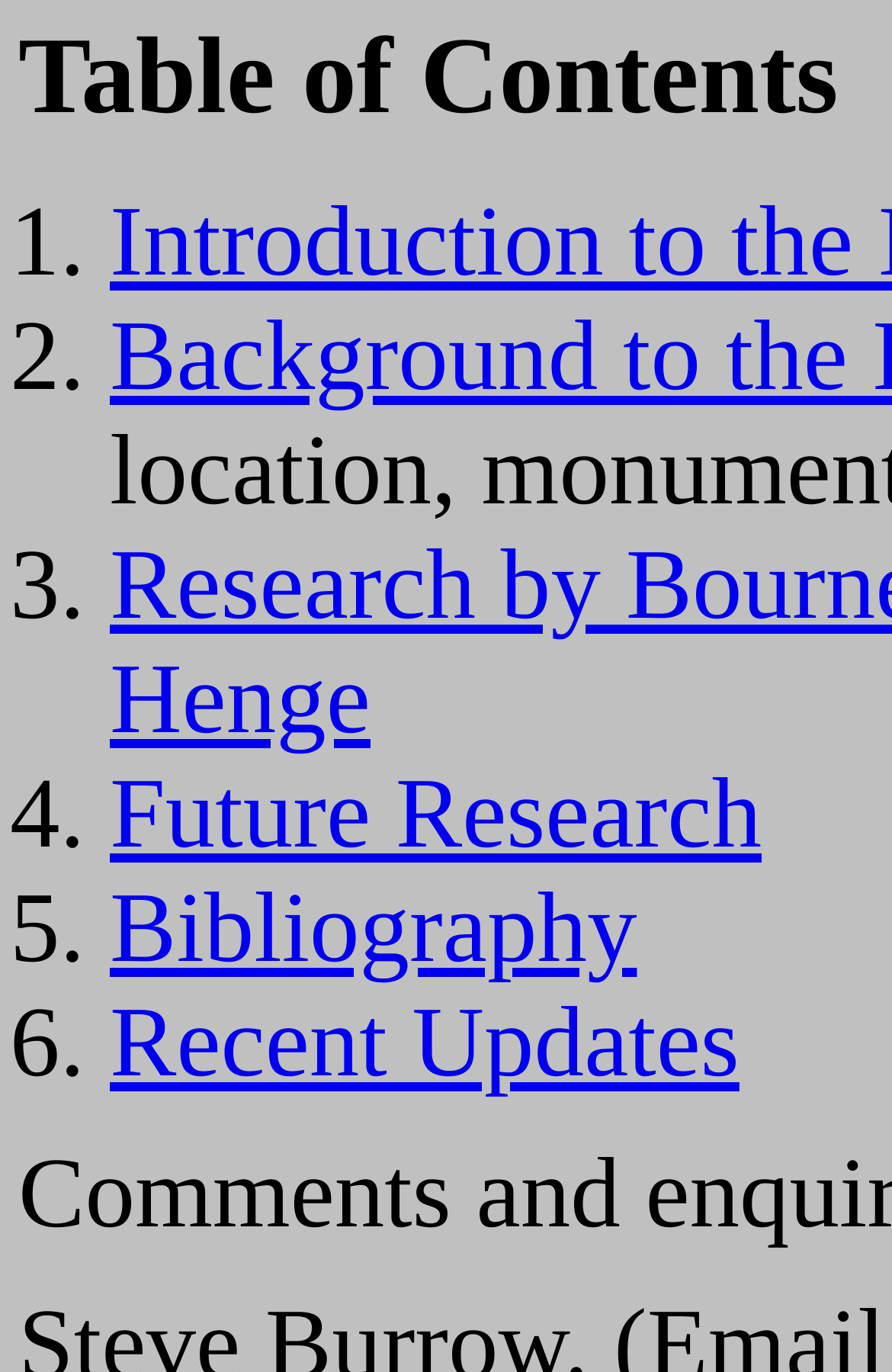How many list items are there? Look at the image and give a one-word or short phrase answer.

6